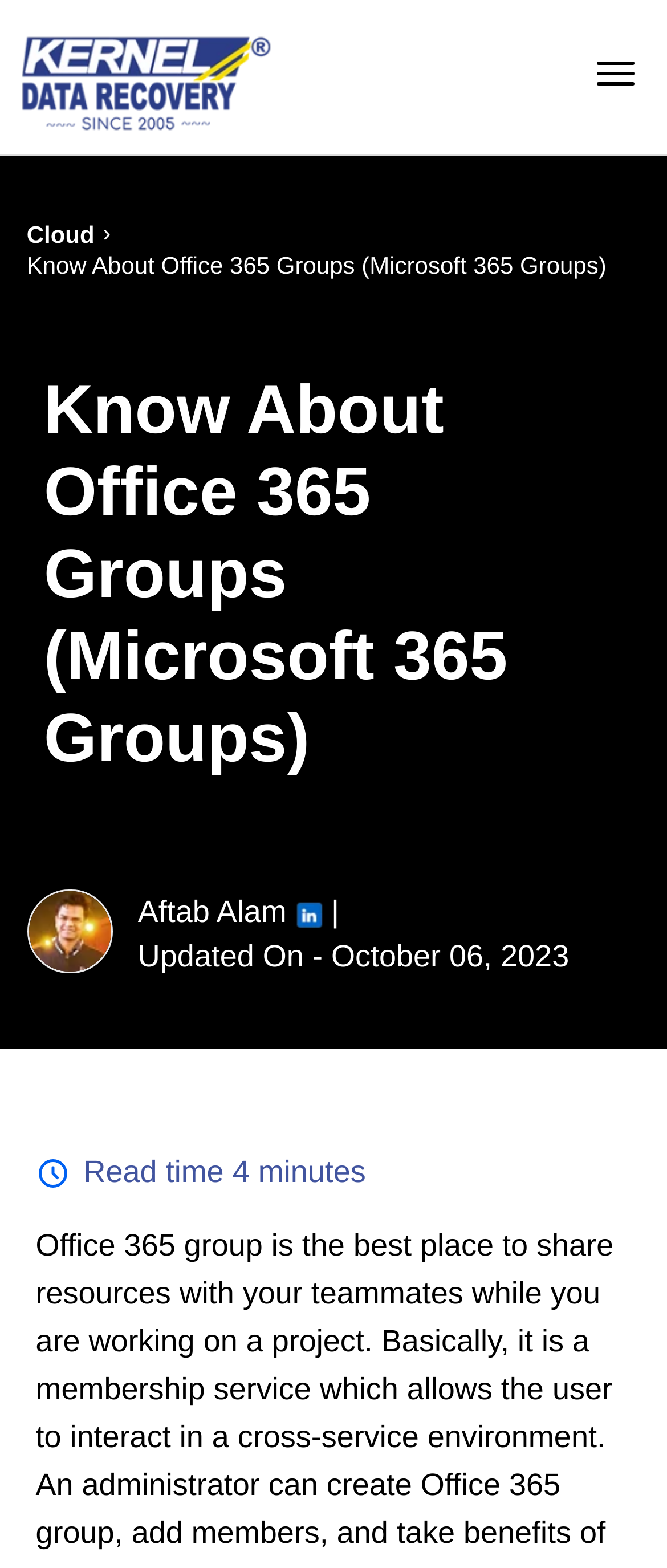Based on the element description: "aria-label="Menu"", identify the UI element and provide its bounding box coordinates. Use four float numbers between 0 and 1, [left, top, right, bottom].

[0.892, 0.032, 0.954, 0.056]